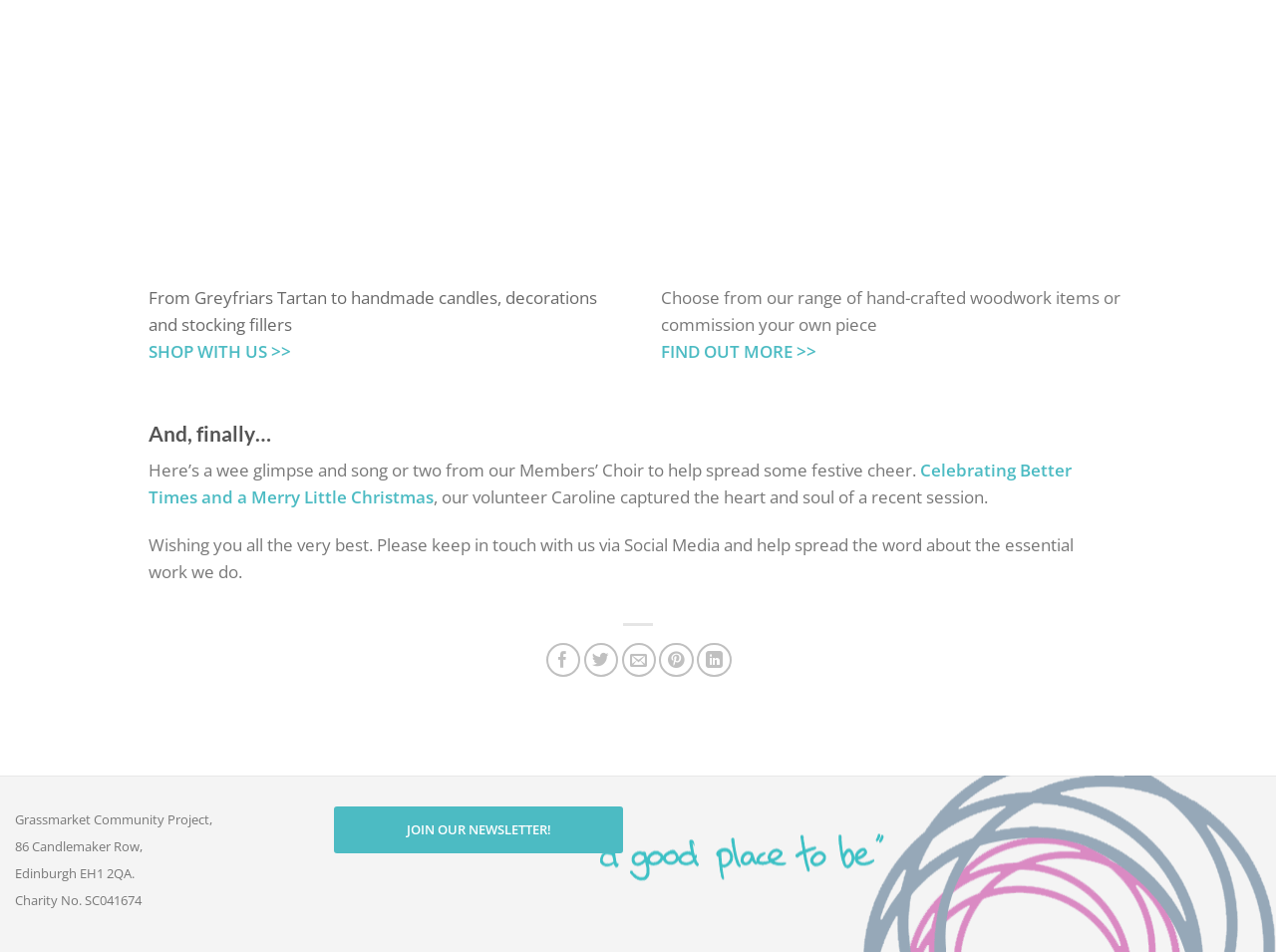How can one keep in touch with the organization?
Refer to the screenshot and answer in one word or phrase.

Via Social Media